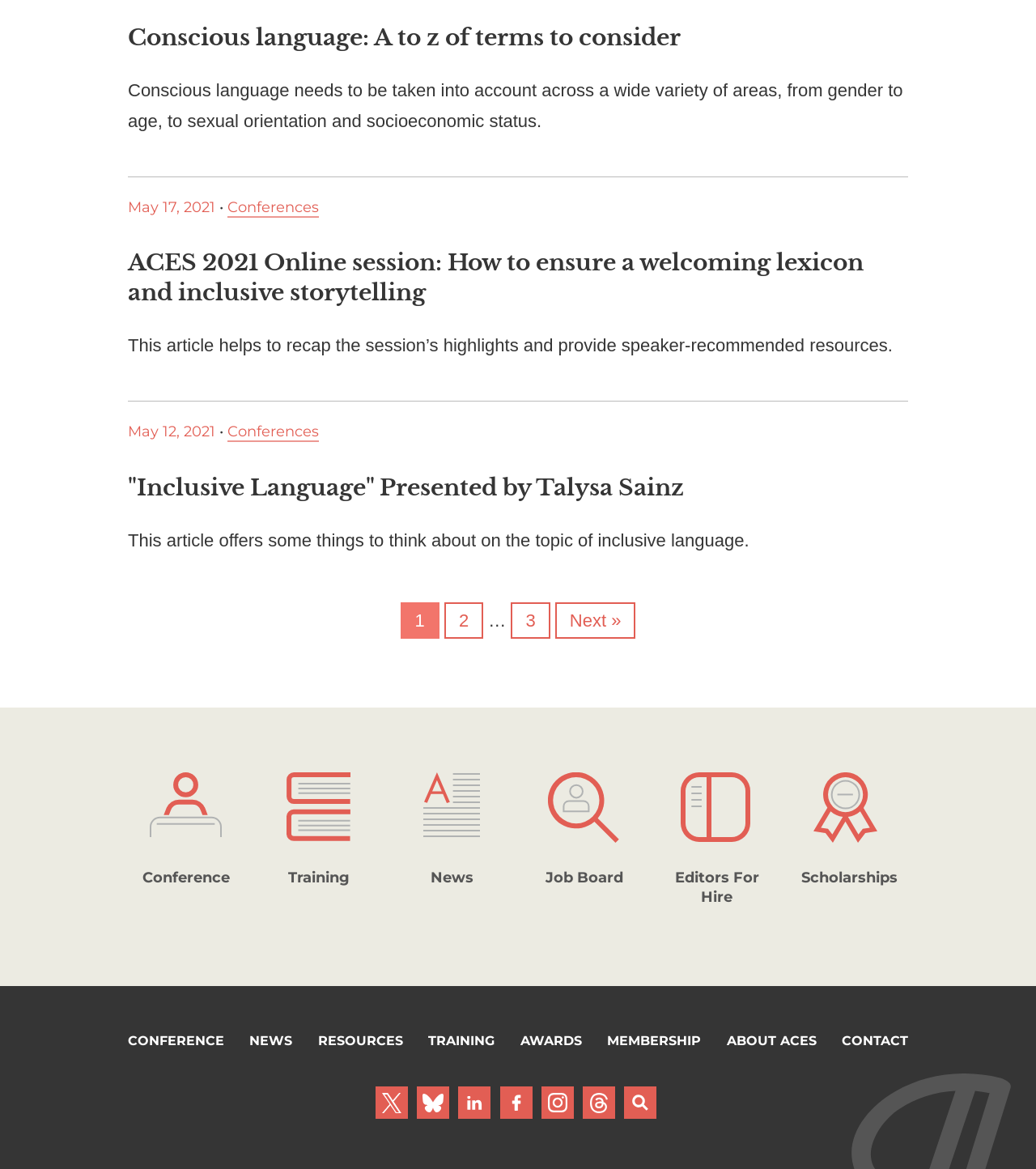Find the bounding box coordinates of the element's region that should be clicked in order to follow the given instruction: "Click on the 'Conscious language: A to z of terms to consider' link". The coordinates should consist of four float numbers between 0 and 1, i.e., [left, top, right, bottom].

[0.123, 0.02, 0.657, 0.044]